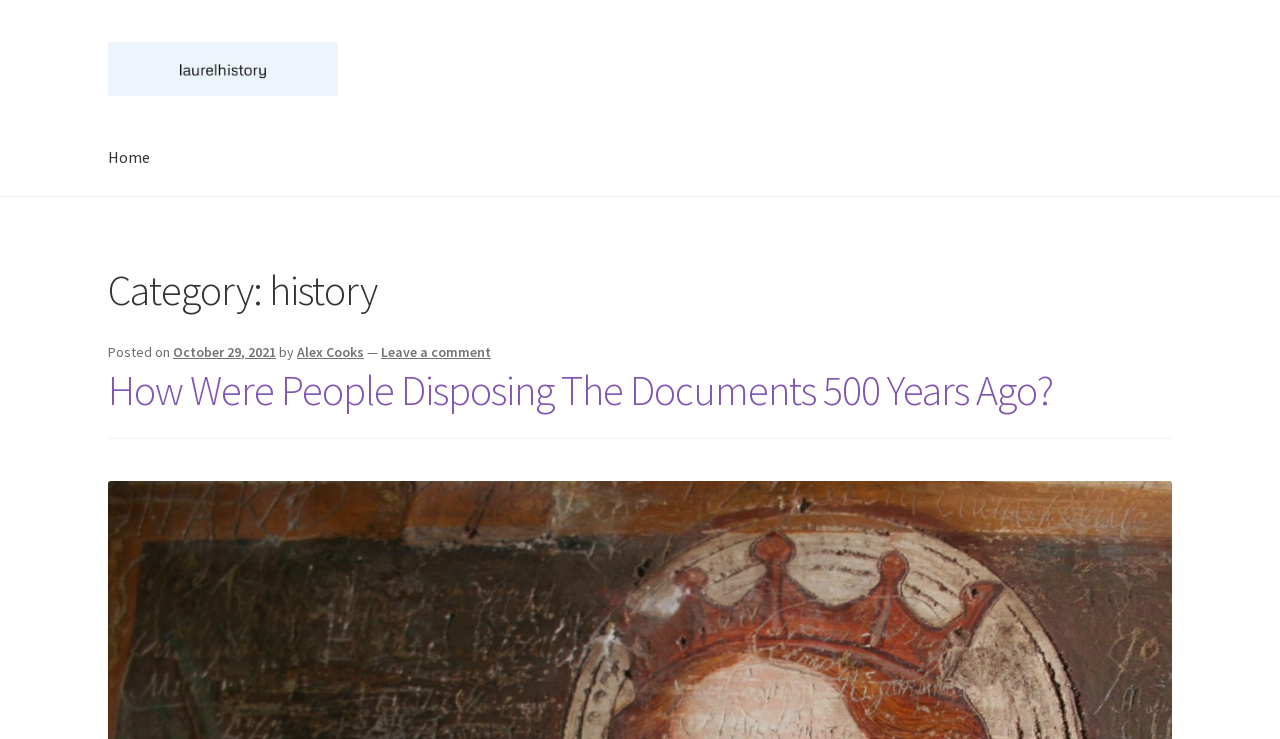Who wrote the current article?
Use the information from the screenshot to give a comprehensive response to the question.

I found the answer by examining the author information section, where it says 'by Alex Cooks'.